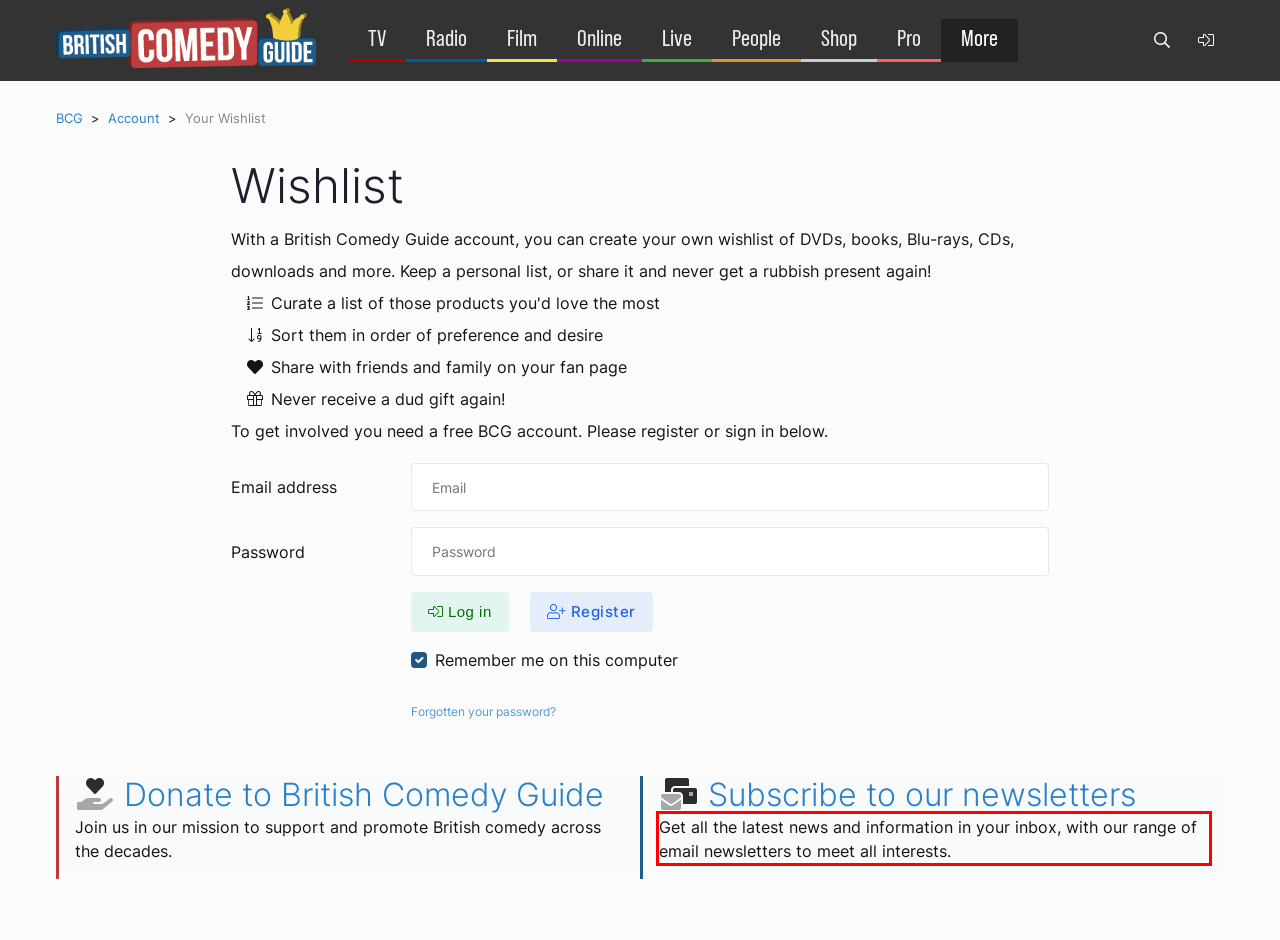View the screenshot of the webpage and identify the UI element surrounded by a red bounding box. Extract the text contained within this red bounding box.

Get all the latest news and information in your inbox, with our range of email newsletters to meet all interests.